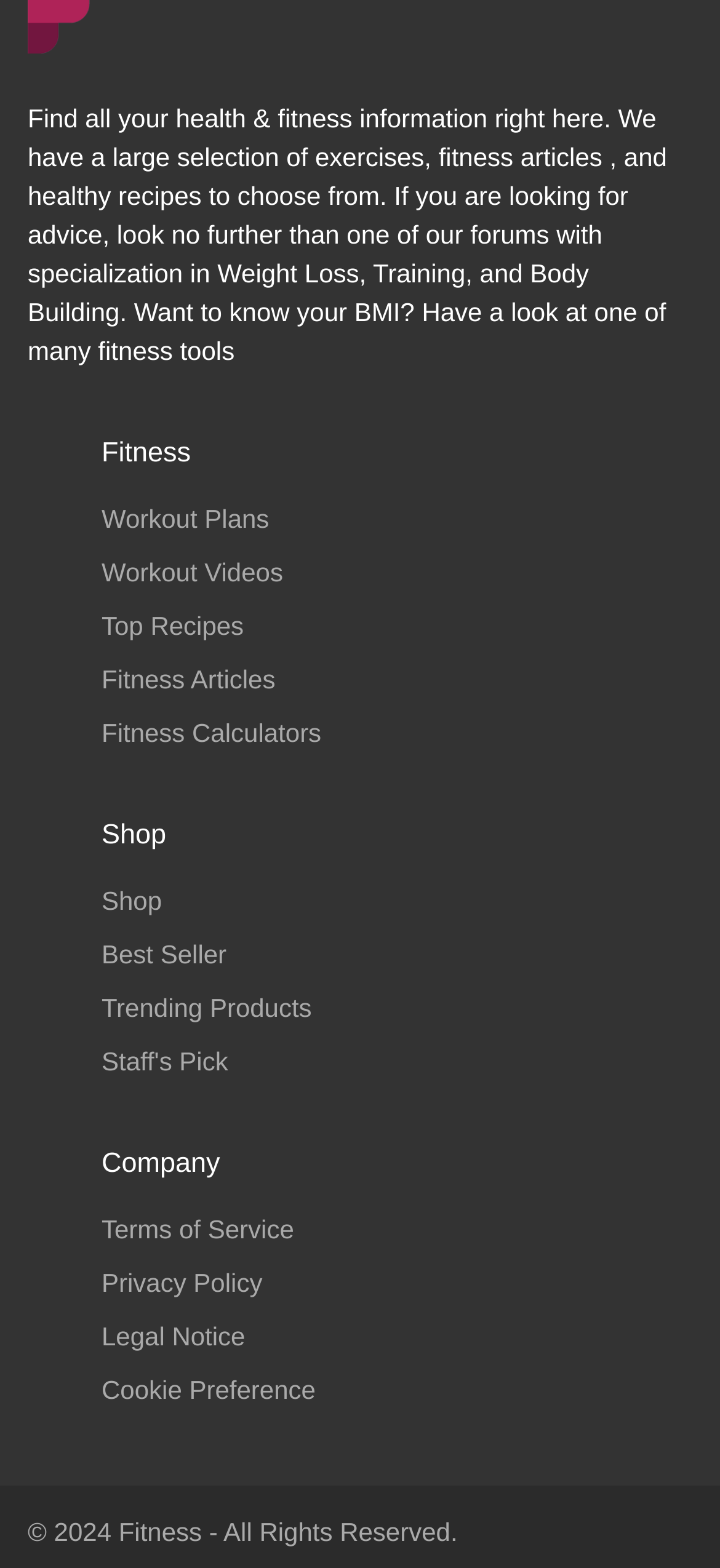Provide the bounding box coordinates for the area that should be clicked to complete the instruction: "Read Terms of Service".

[0.141, 0.775, 0.408, 0.793]